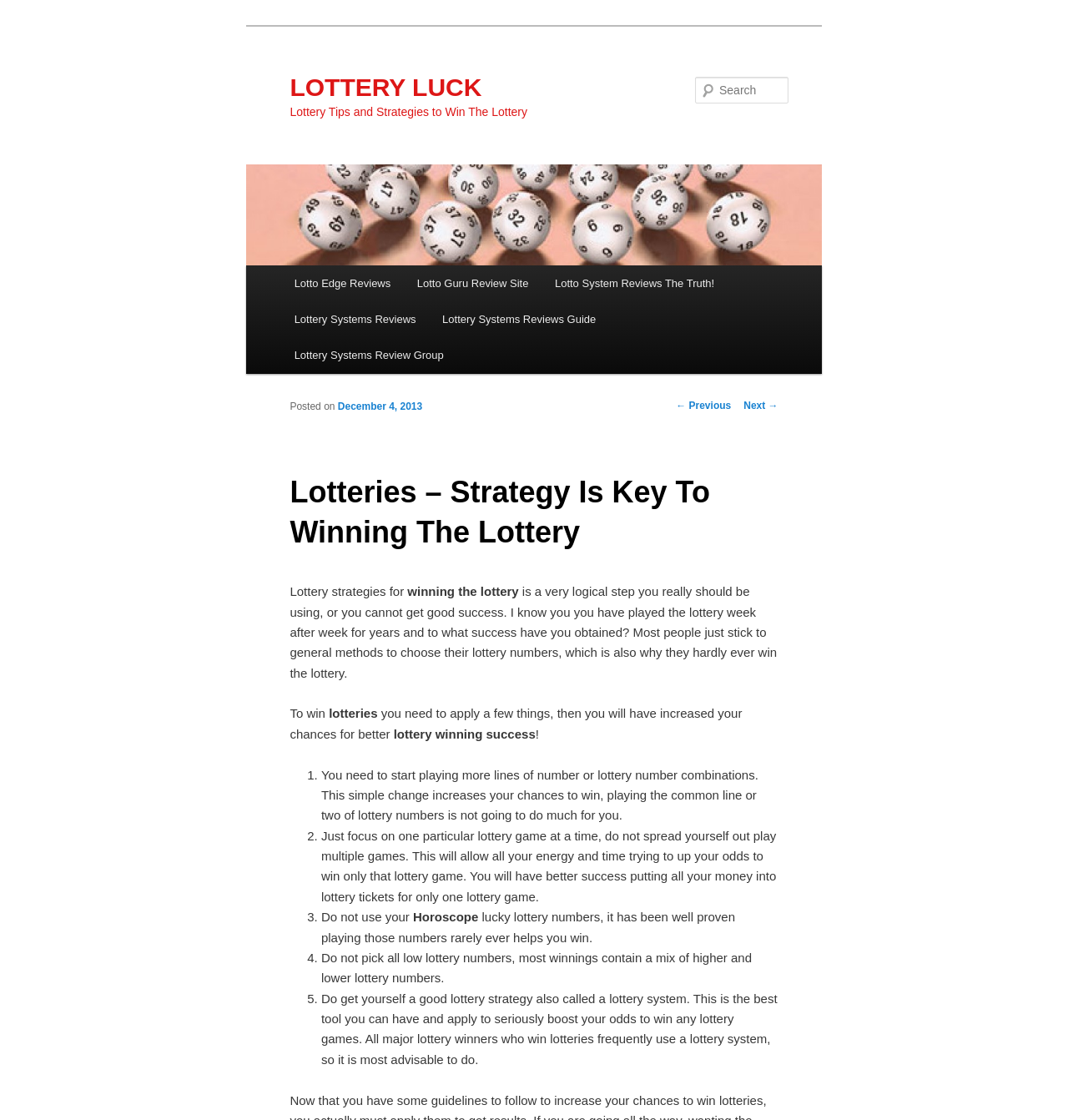Give a one-word or phrase response to the following question: What is the main topic of this webpage?

Lottery strategies